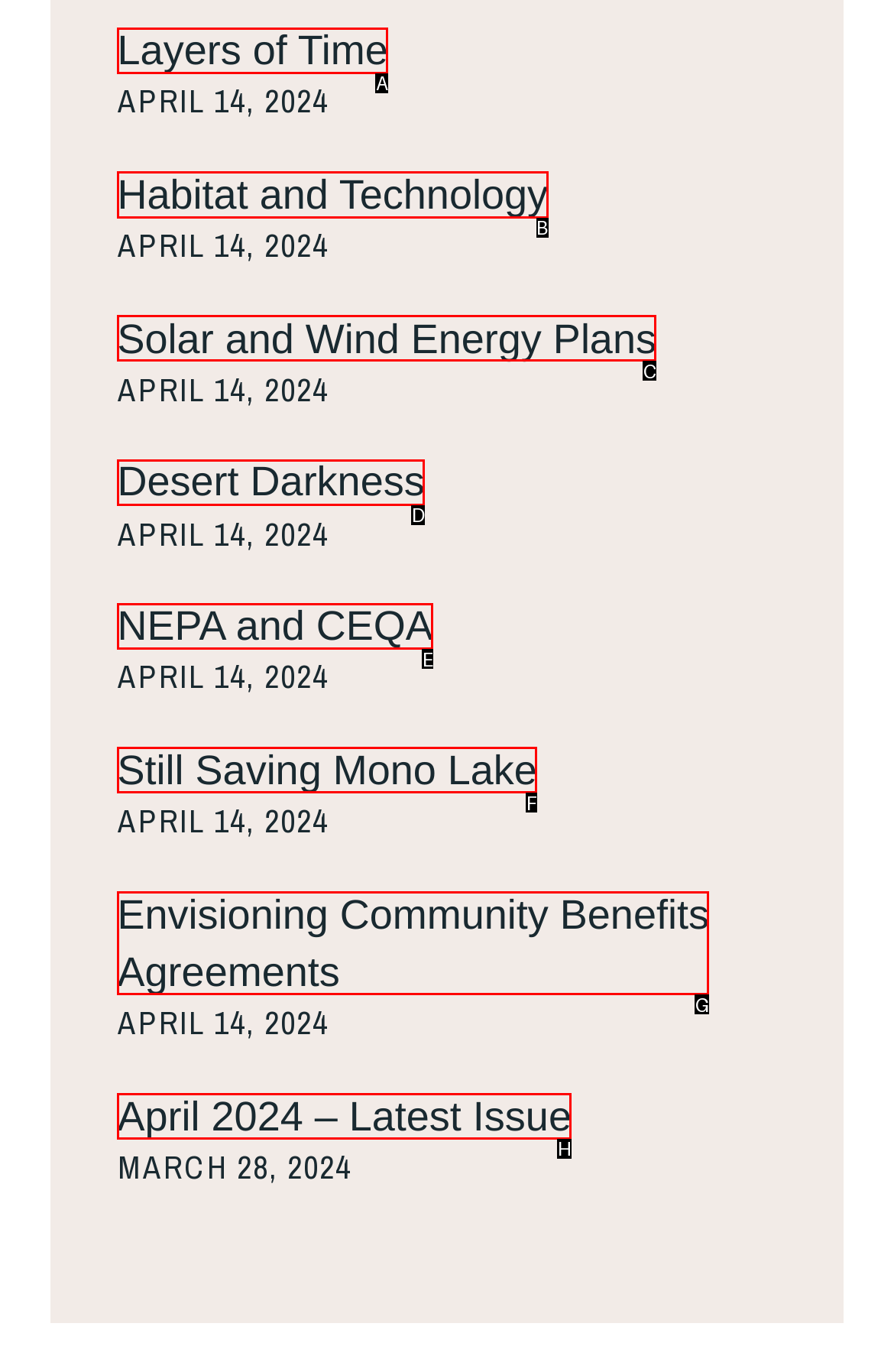Indicate the UI element to click to perform the task: Read about Habitat and Technology. Reply with the letter corresponding to the chosen element.

B